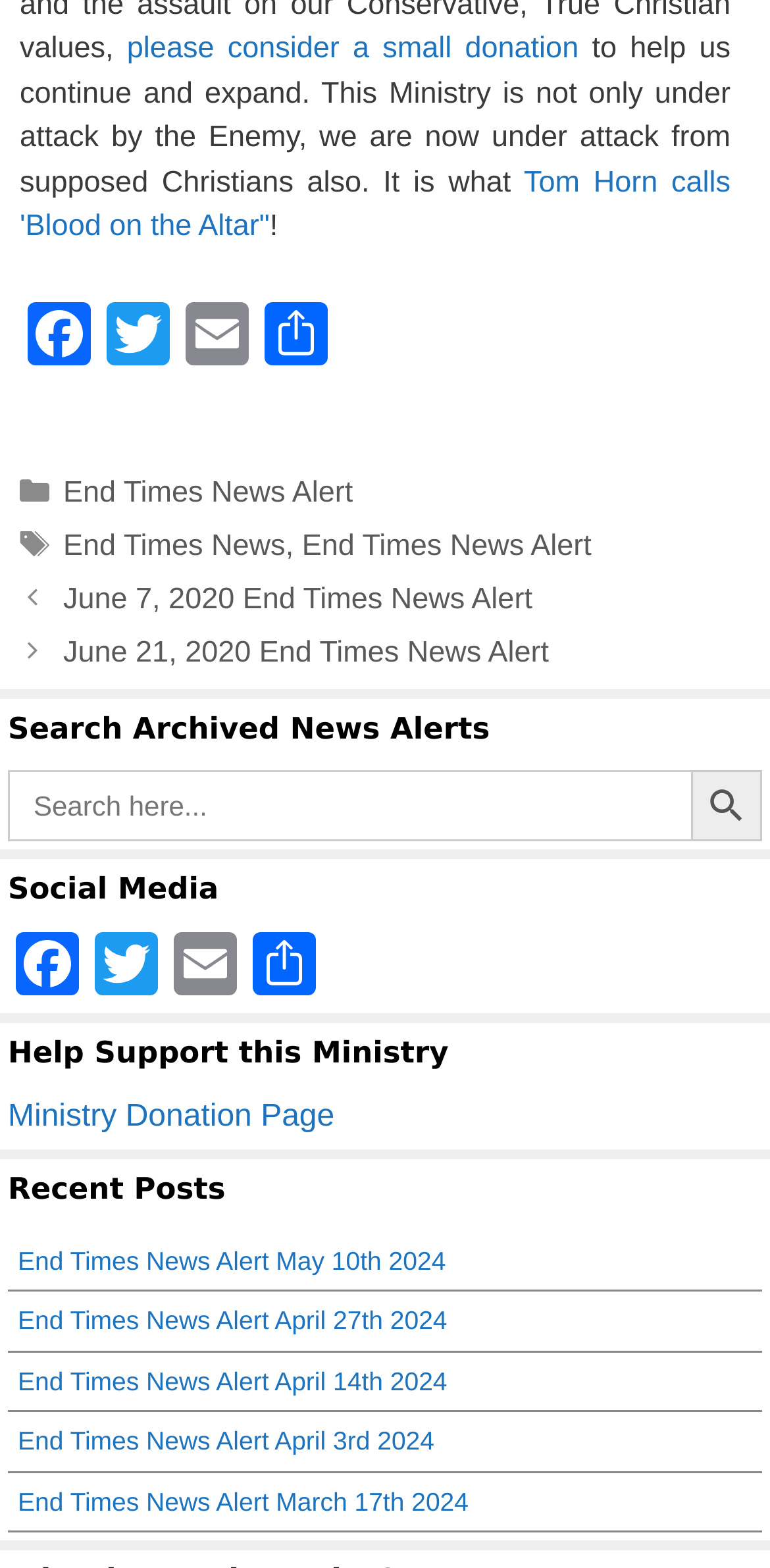Locate the bounding box coordinates of the element you need to click to accomplish the task described by this instruction: "Install the app".

None